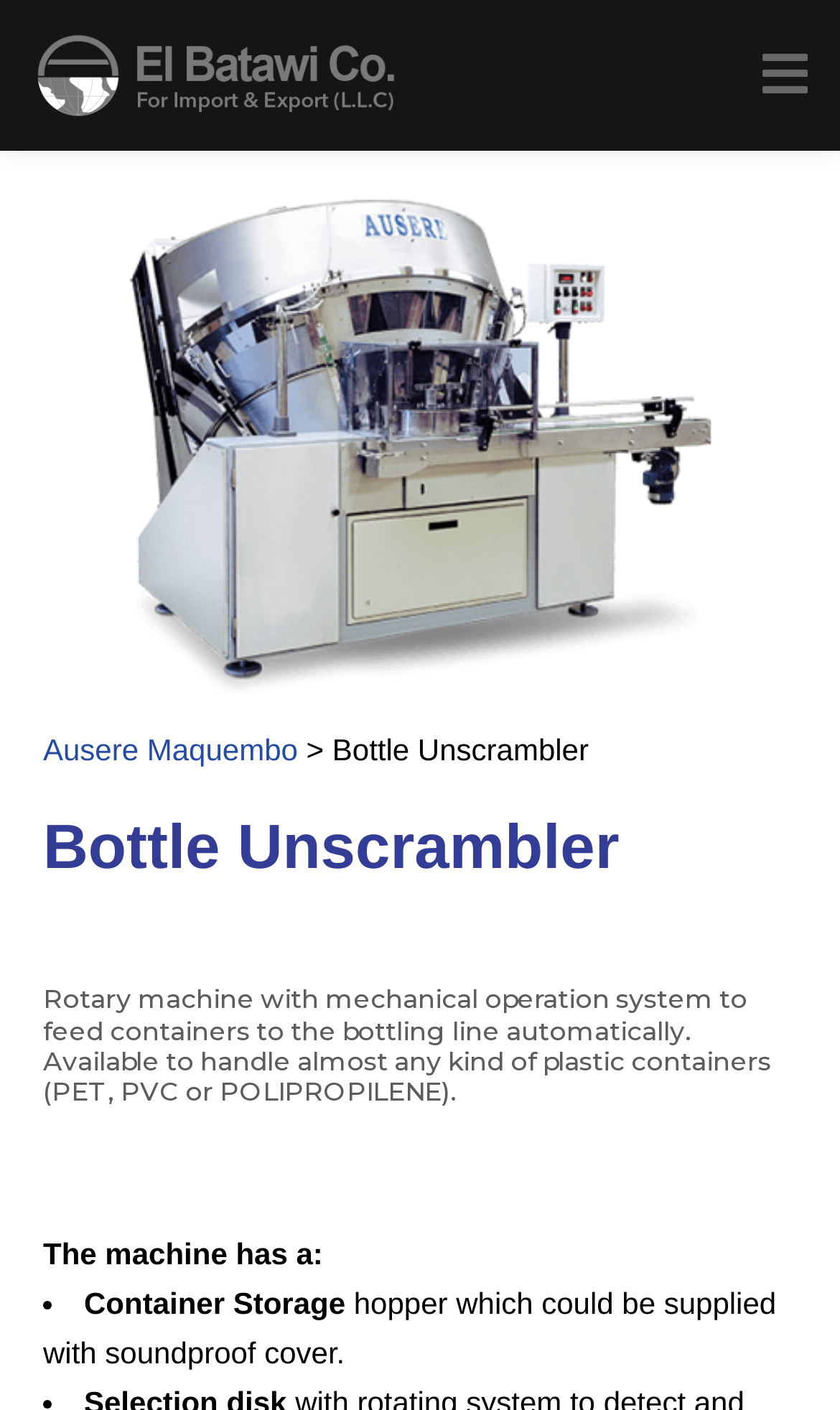Using the provided description Ausere Maquembo, find the bounding box coordinates for the UI element. Provide the coordinates in (top-left x, top-left y, bottom-right x, bottom-right y) format, ensuring all values are between 0 and 1.

[0.051, 0.52, 0.355, 0.544]